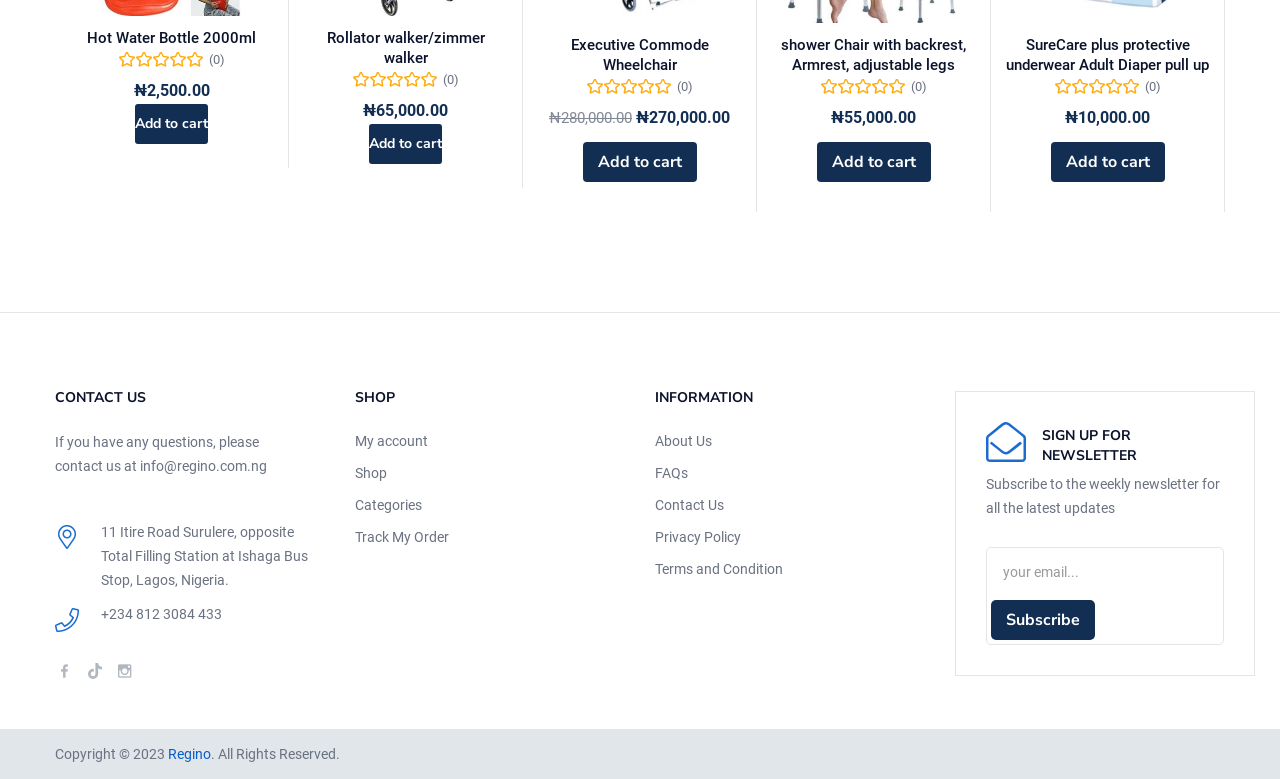Using the webpage screenshot, locate the HTML element that fits the following description and provide its bounding box: "parent_node: Subscribe name="EMAIL" placeholder="your email..."".

[0.771, 0.706, 0.916, 0.762]